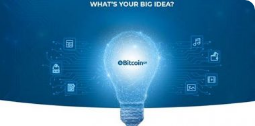Give a detailed account of the visual elements in the image.

The image showcases a visually striking light bulb, symbolizing ideas and innovation, set against a deep blue background. Surrounding the light bulb are various digital icons representing different applications of Bitcoin, such as security, music, and data management. At the center of the bulb, the text reads “@Bitcoin,” emphasizing the focus on cryptocurrency. Above the bulb, bold text poses the question, “What’s your big idea?” This calls to action invites viewers to consider their own innovative ideas within the realm of Bitcoin and blockchain technology.